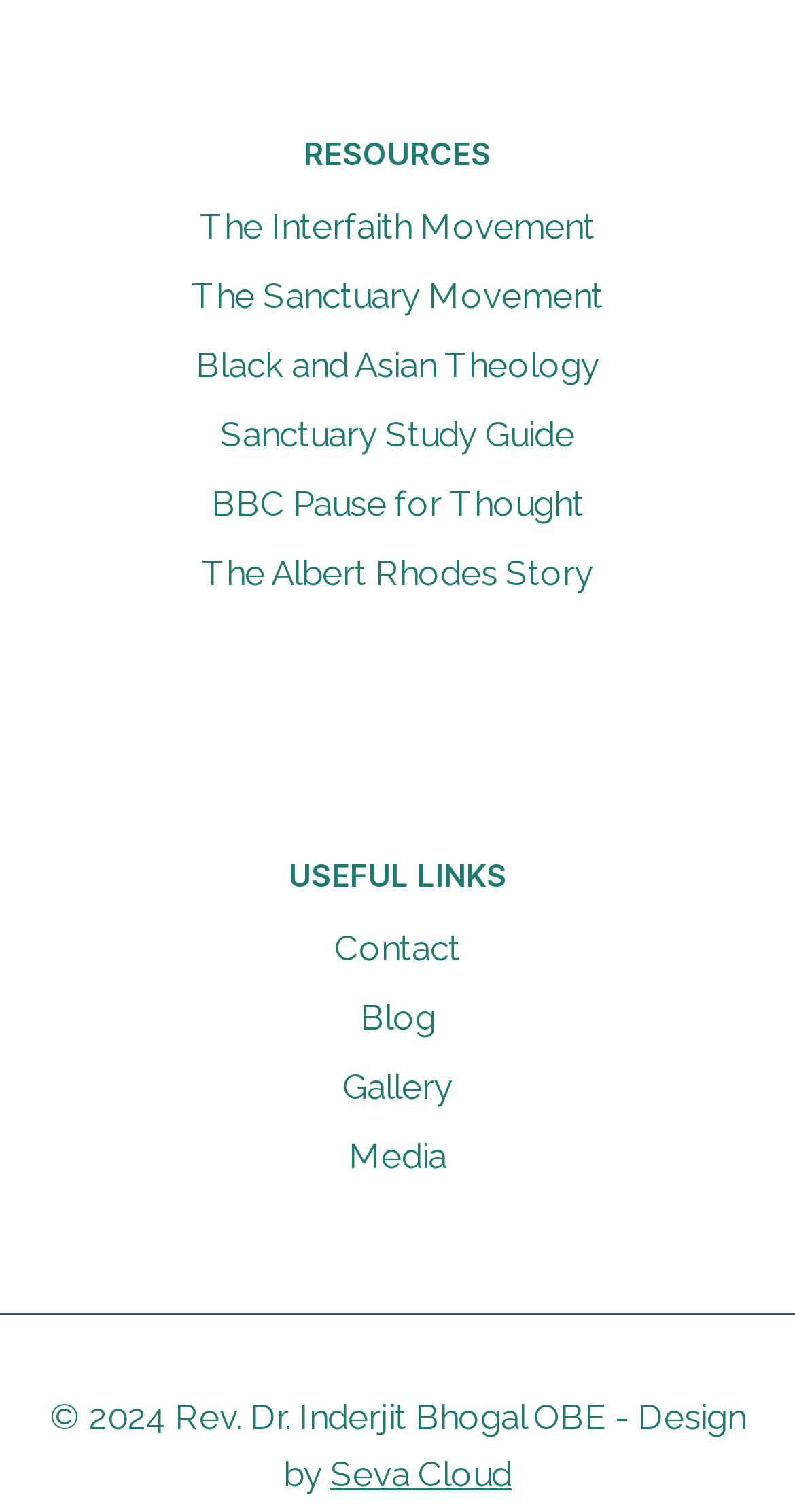How many headings are on the webpage?
Answer the question based on the image using a single word or a brief phrase.

2